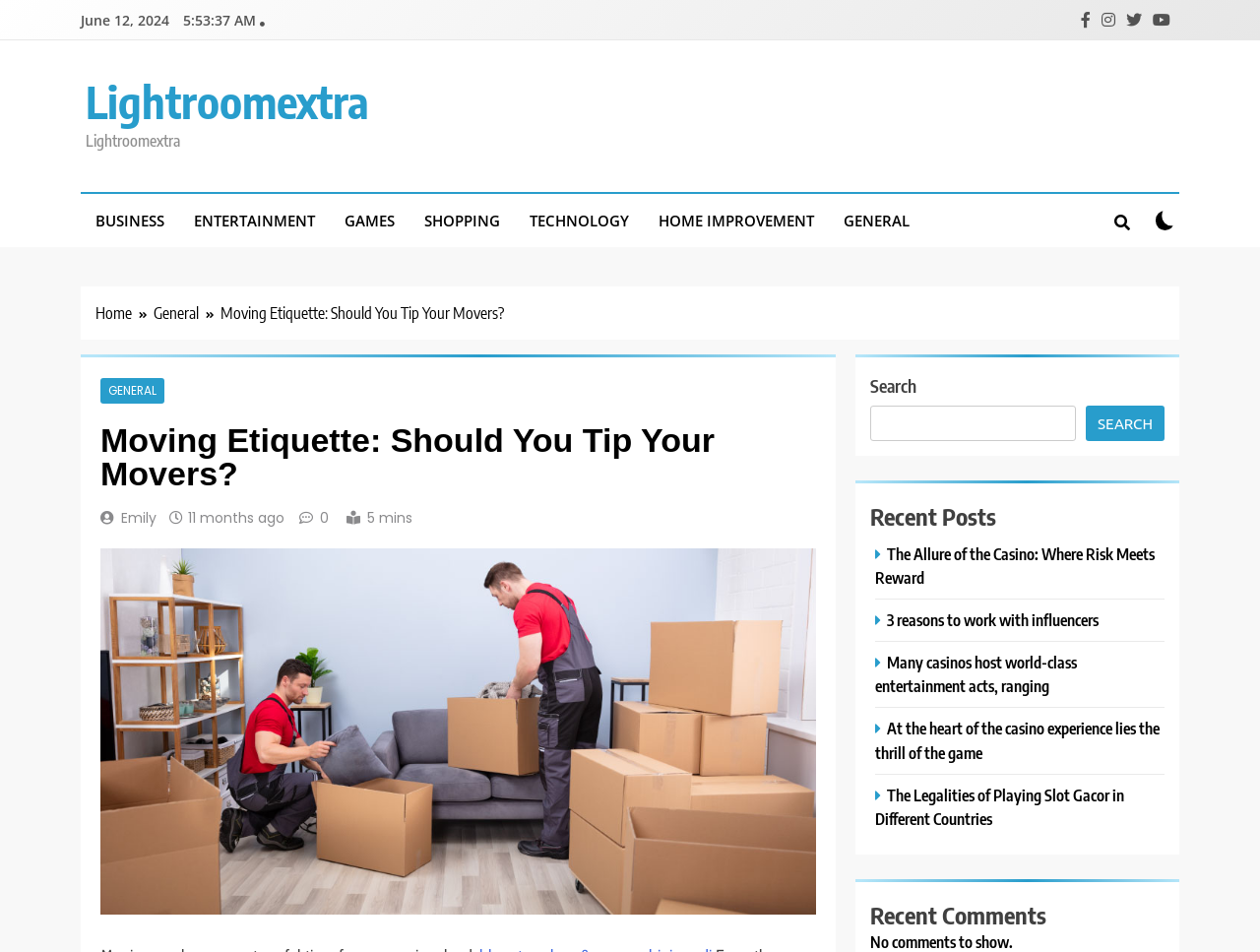Locate the bounding box coordinates of the area where you should click to accomplish the instruction: "Click on the BUSINESS link".

[0.064, 0.204, 0.142, 0.26]